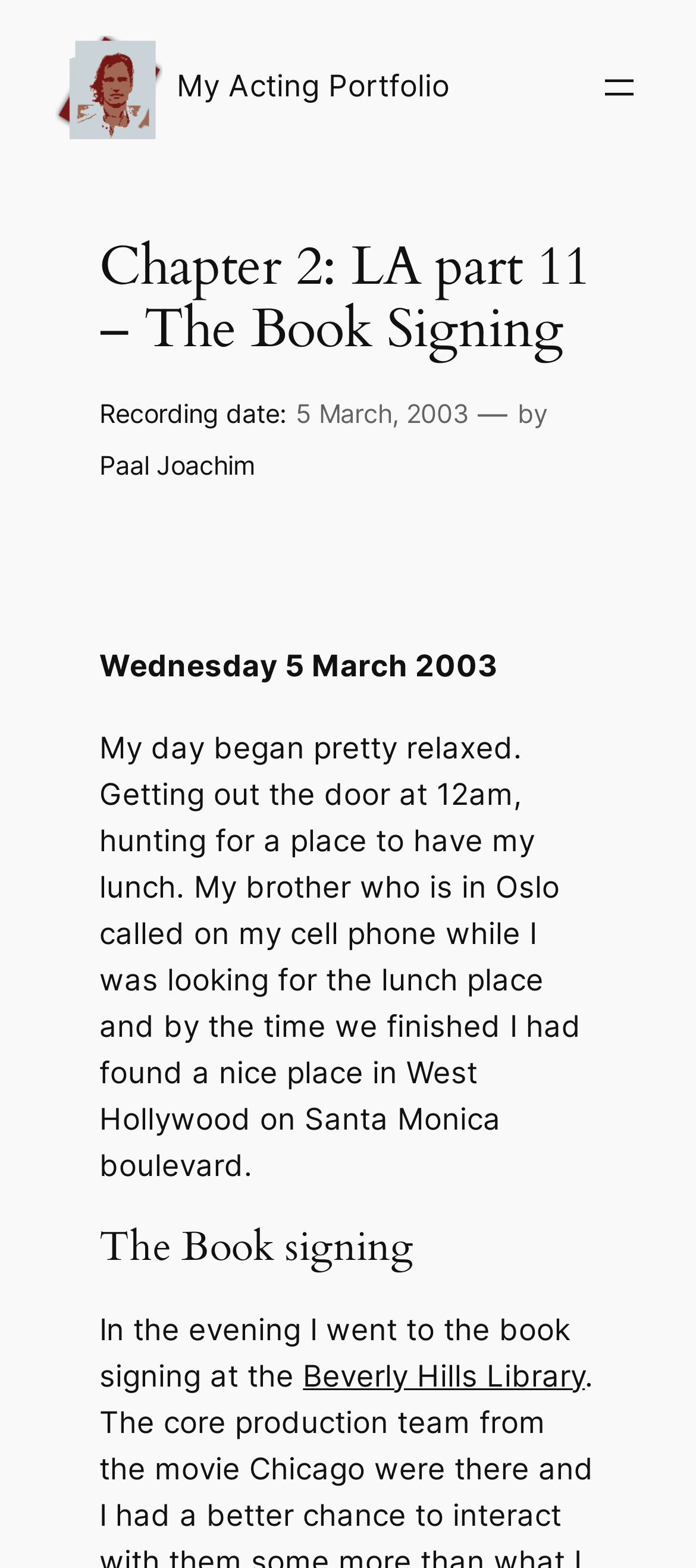Use a single word or phrase to answer the following:
Who is the author of the text?

Paal Joachim